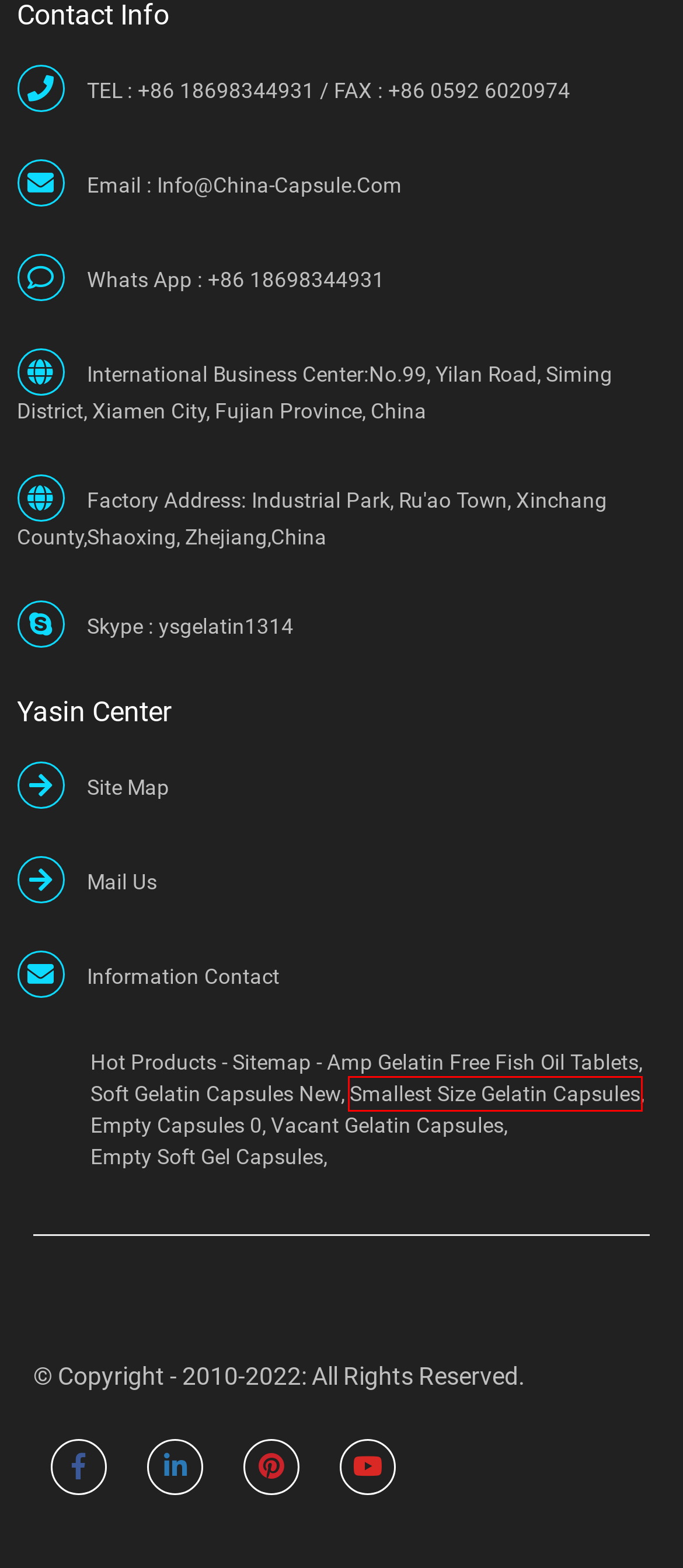Analyze the screenshot of a webpage featuring a red rectangle around an element. Pick the description that best fits the new webpage after interacting with the element inside the red bounding box. Here are the candidates:
A. Wholesale Soft Gelatin Capsules New Manufacturer and Supplier, Factory | Yasin
B. Novaĵoj - HPMC malplena kapsulo Karakterizaĵoj kaj apliko
C. Wholesale Smallest Size Gelatin Capsules Manufacturer and Supplier, Factory | Yasin
D. Novità - Capsula vuota HPMC Caratteristiche e applicazione
E. Wholesale Vacant Gelatin Capsules Manufacturer and Supplier, Factory | Yasin
F. Wholesale Empty Capsules 0 Manufacturer and Supplier, Factory | Yasin
G. Wholesale Empty Soft Gel Capsules Manufacturer and Supplier, Factory | Yasin
H. Wholesale Gelatin Free Fish Oil Tablets Manufacturer and Supplier, Factory | Yasin

C